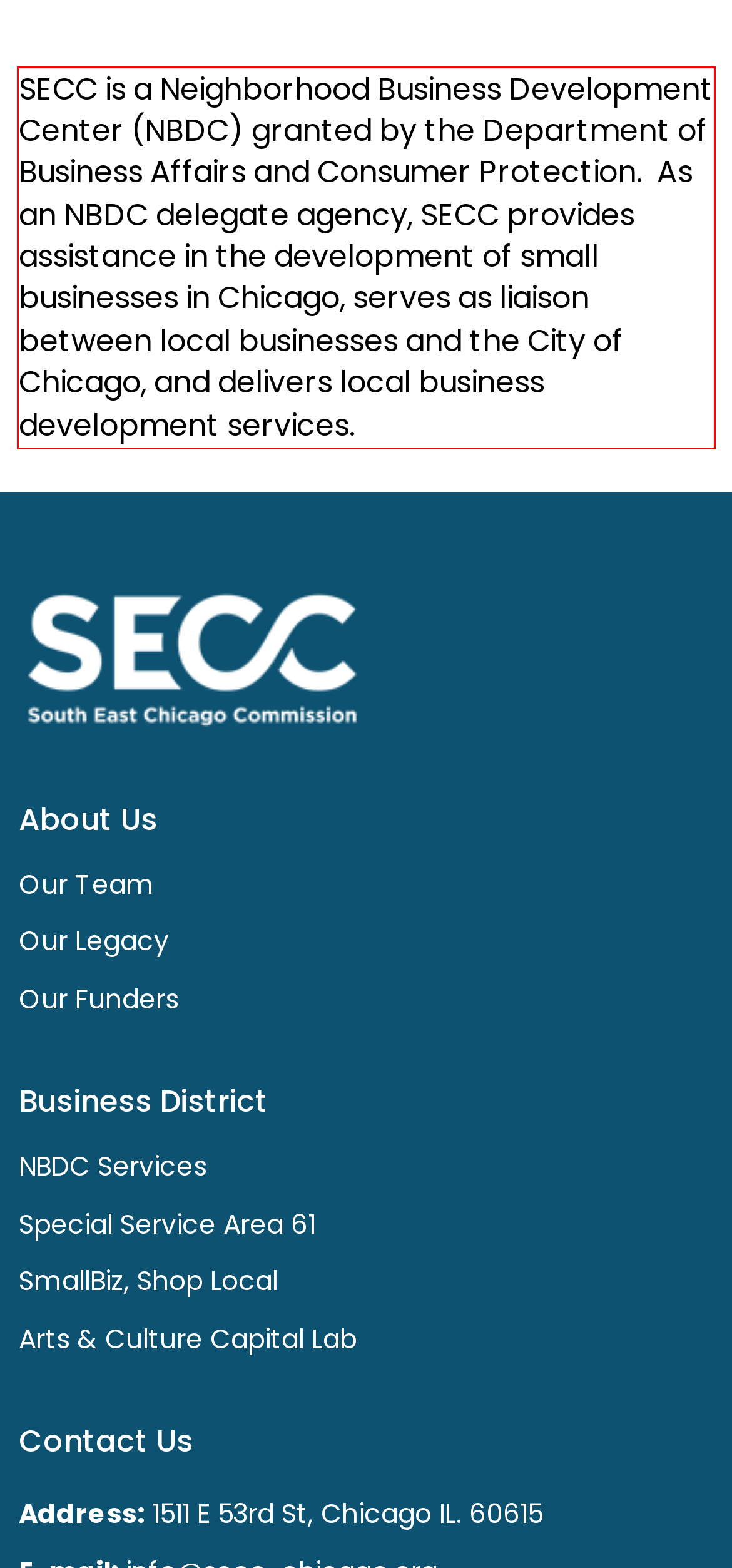You have a screenshot of a webpage, and there is a red bounding box around a UI element. Utilize OCR to extract the text within this red bounding box.

SECC is a Neighborhood Business Development Center (NBDC) granted by the Department of Business Affairs and Consumer Protection. As an NBDC delegate agency, SECC provides assistance in the development of small businesses in Chicago, serves as liaison between local businesses and the City of Chicago, and delivers local business development services.